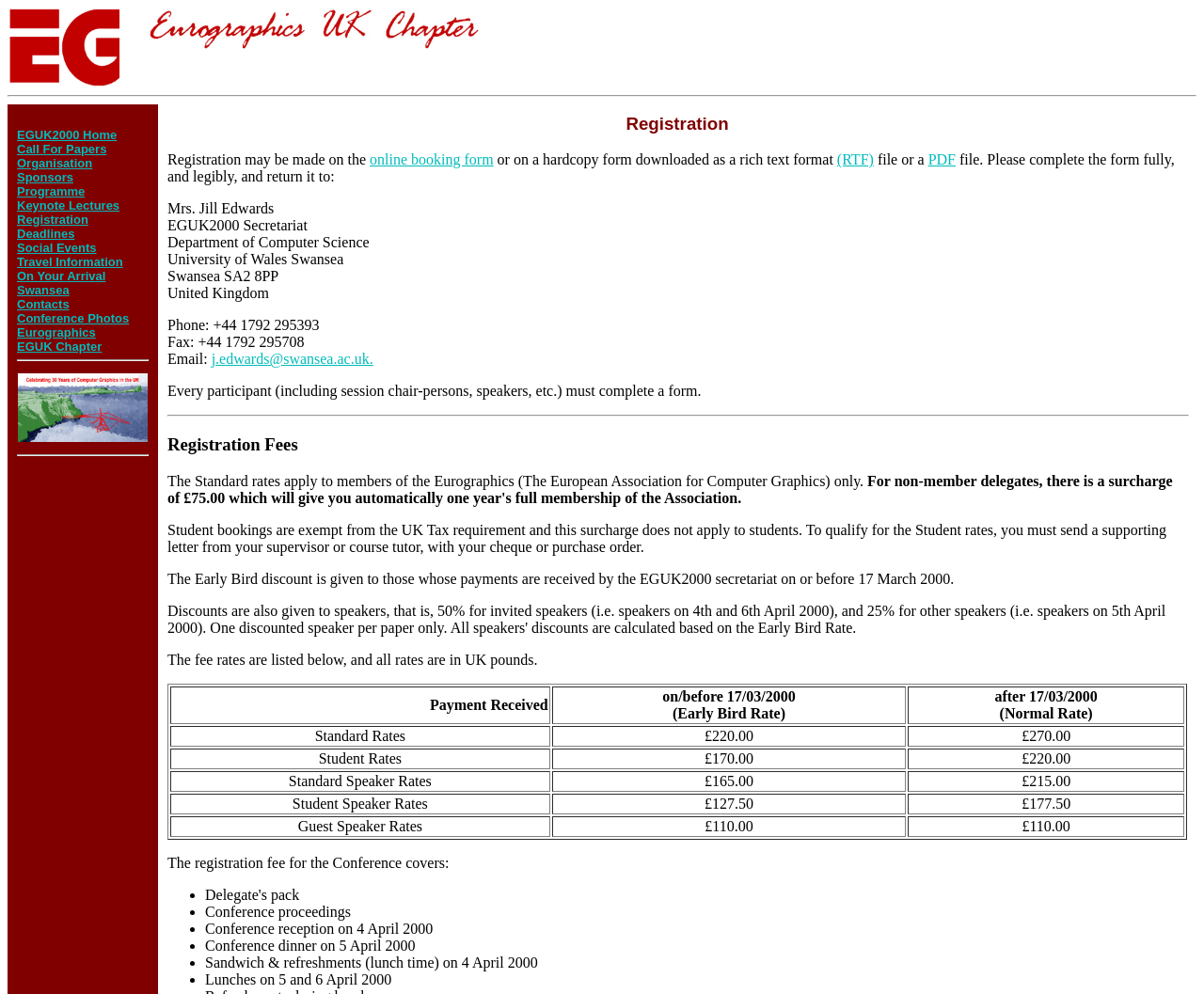Provide your answer in a single word or phrase: 
How many links are there in the navigation menu?

15